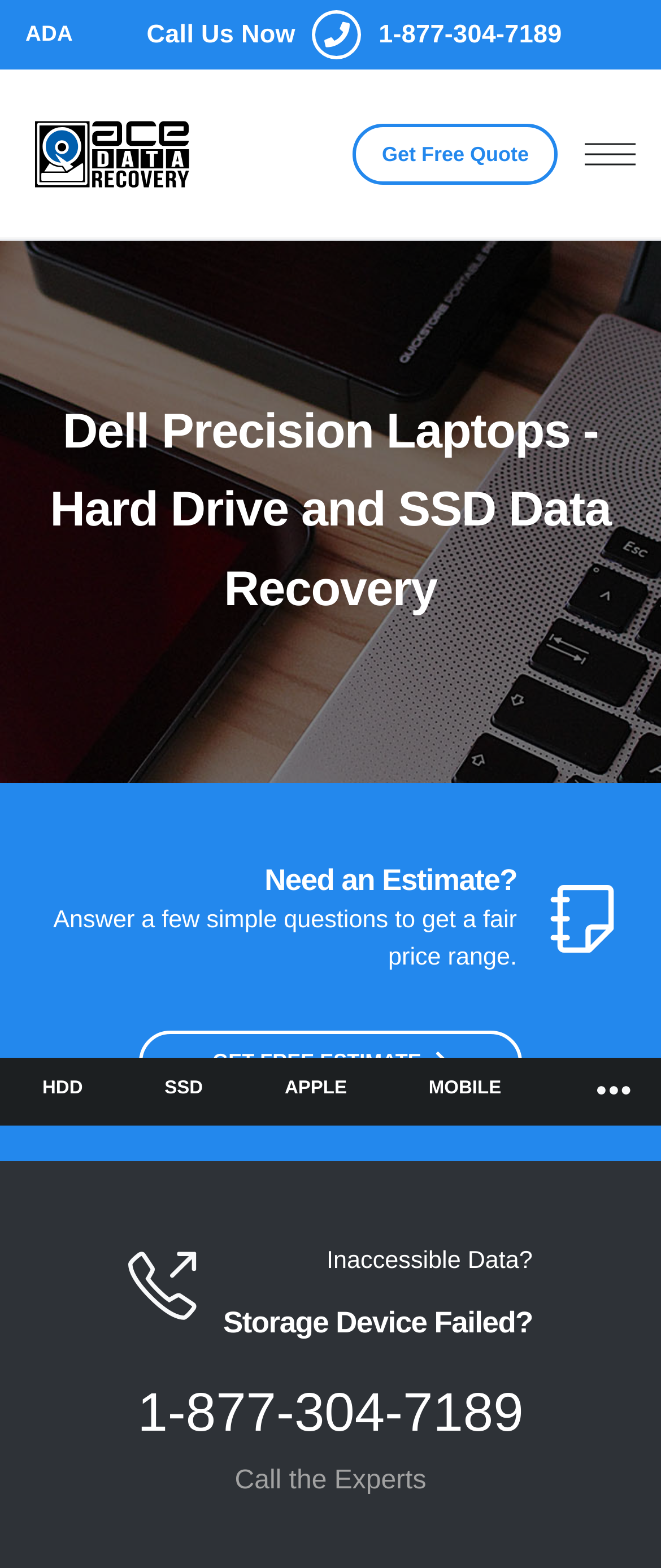Based on the visual content of the image, answer the question thoroughly: What is the name of the company providing data recovery services?

I found the link 'ACE Data Recovery' at the top of the page, which suggests that it's the name of the company providing data recovery services. There's also an image with the same text, which reinforces this conclusion.